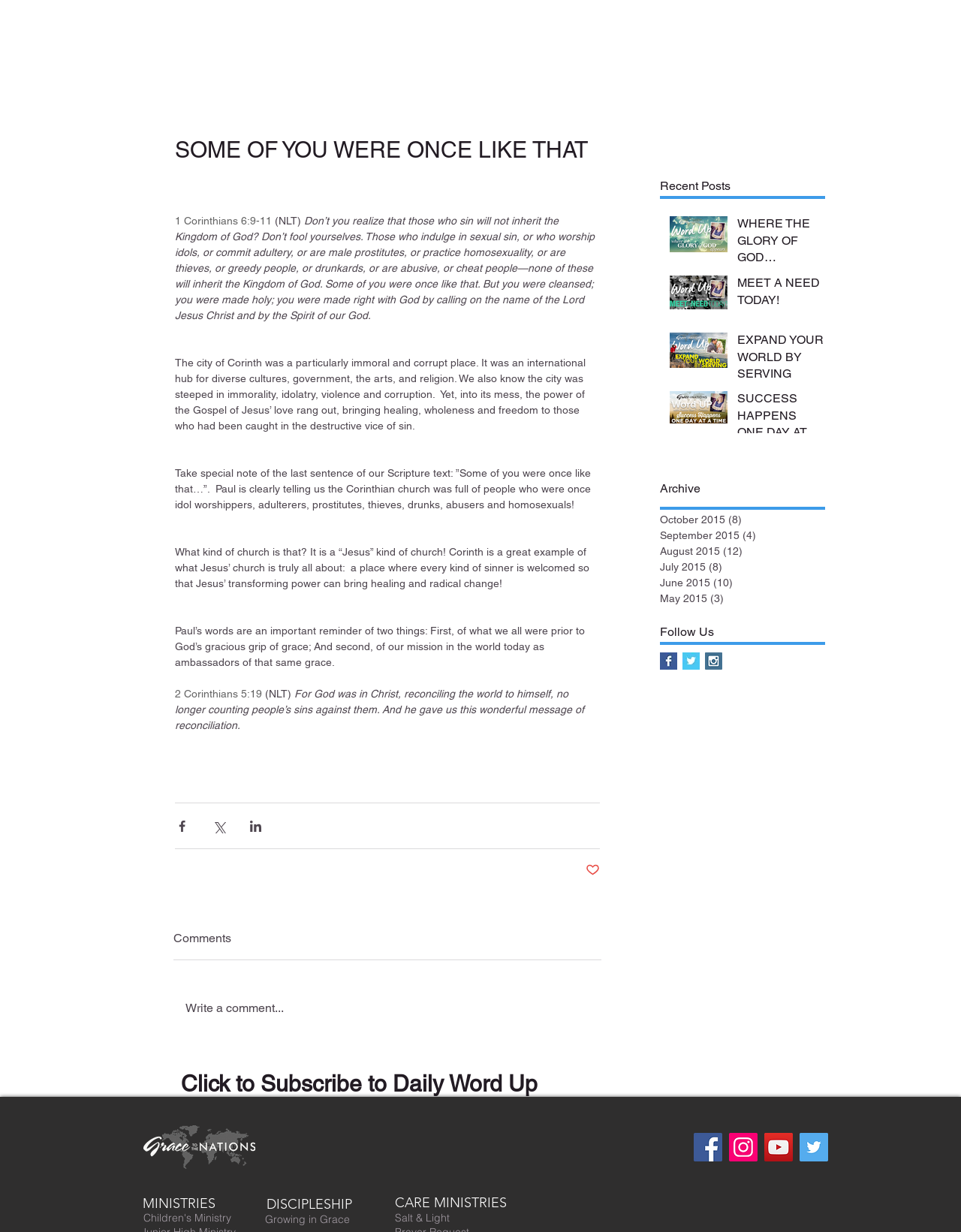What is the topic of the recent post 'WHERE THE GLORY OF GOD APPEARS'?
Refer to the image and provide a detailed answer to the question.

The topic of the recent post 'WHERE THE GLORY OF GOD APPEARS' is not specified in the given webpage, but it is likely related to Christianity or spirituality based on the context of the webpage.